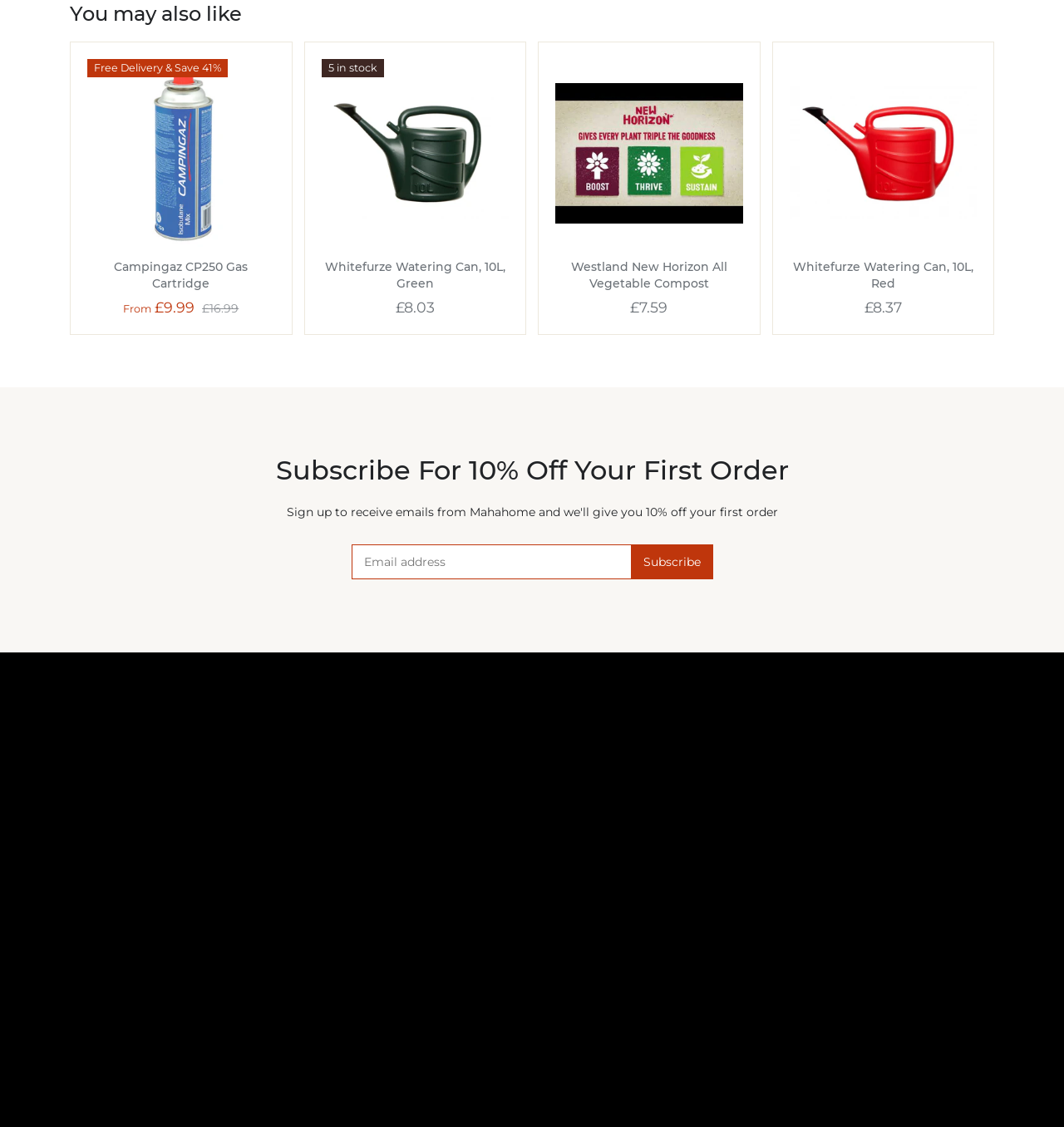What is the discount on Campingaz CP250 Gas Cartridge?
Please give a detailed and elaborate answer to the question.

I found the discount information next to the product image, which says 'Free Delivery & Save 41%', indicating a 41% discount on the original price.